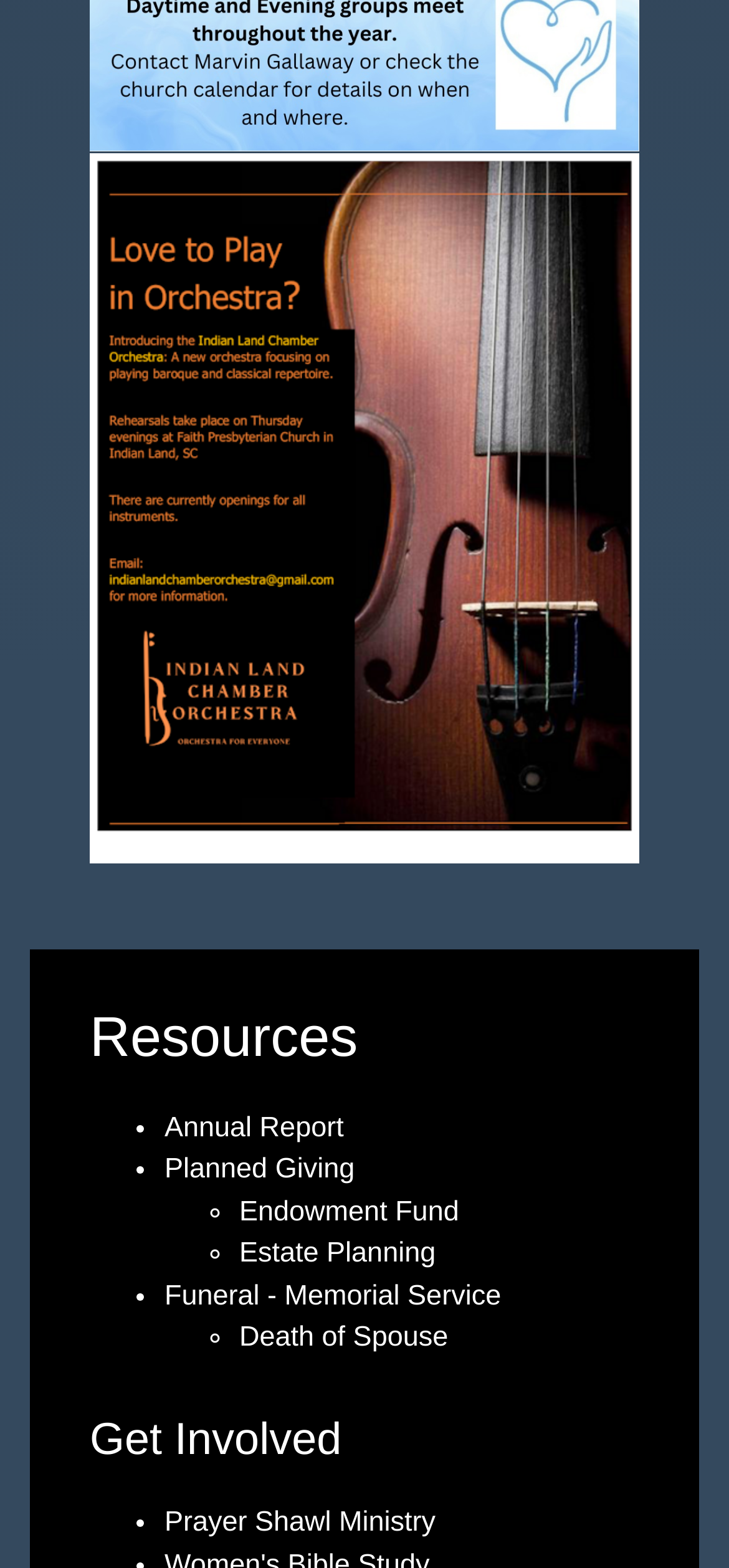Please provide a detailed answer to the question below based on the screenshot: 
What is the name of the ministry team meeting on Mon, Jun 24, 2024?

I found the answer by looking at the gridcell element with the text 'Communication Ministry Team Meeting Mon, Jun 24, 2024 2:00pm - 3:00pm @ Church Office Main Room' and extracting the team name from it.